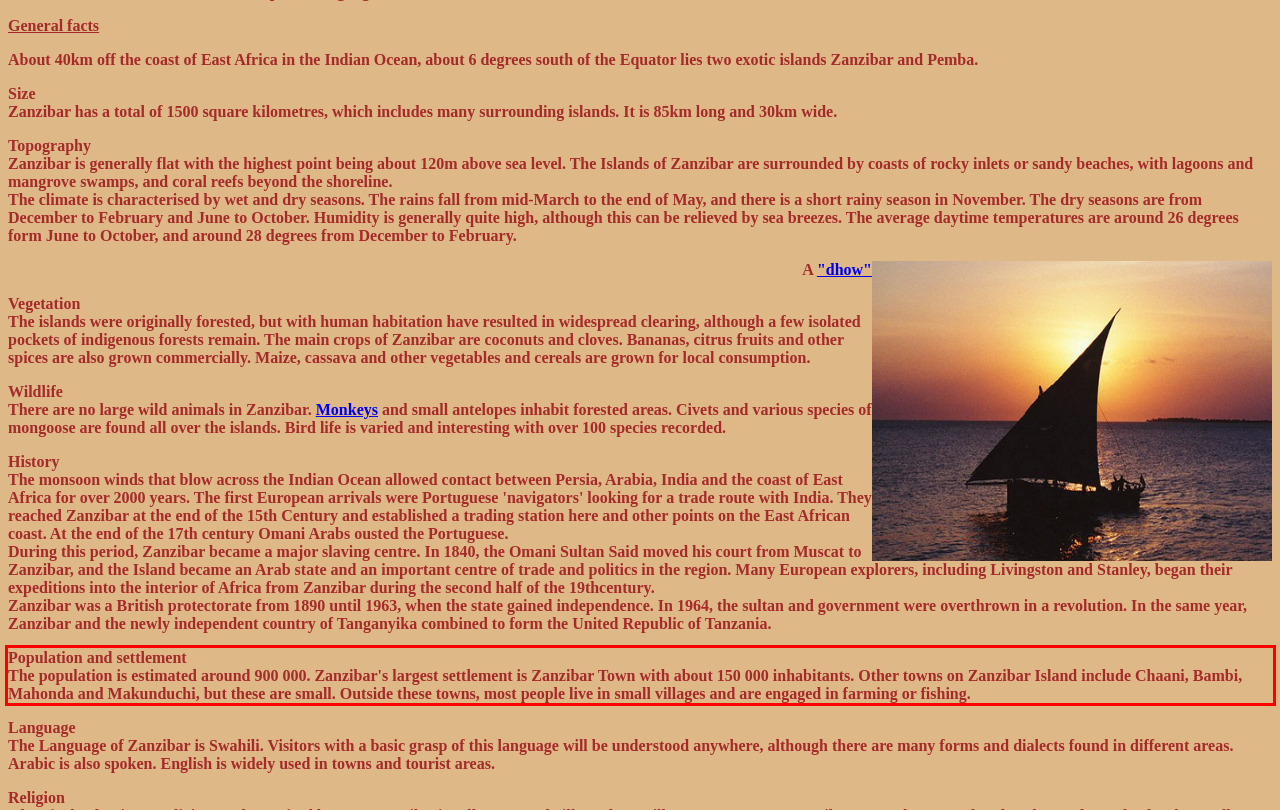Analyze the webpage screenshot and use OCR to recognize the text content in the red bounding box.

Population and settlement The population is estimated around 900 000. Zanzibar's largest settlement is Zanzibar Town with about 150 000 inhabitants. Other towns on Zanzibar Island include Chaani, Bambi, Mahonda and Makunduchi, but these are small. Outside these towns, most people live in small villages and are engaged in farming or fishing.